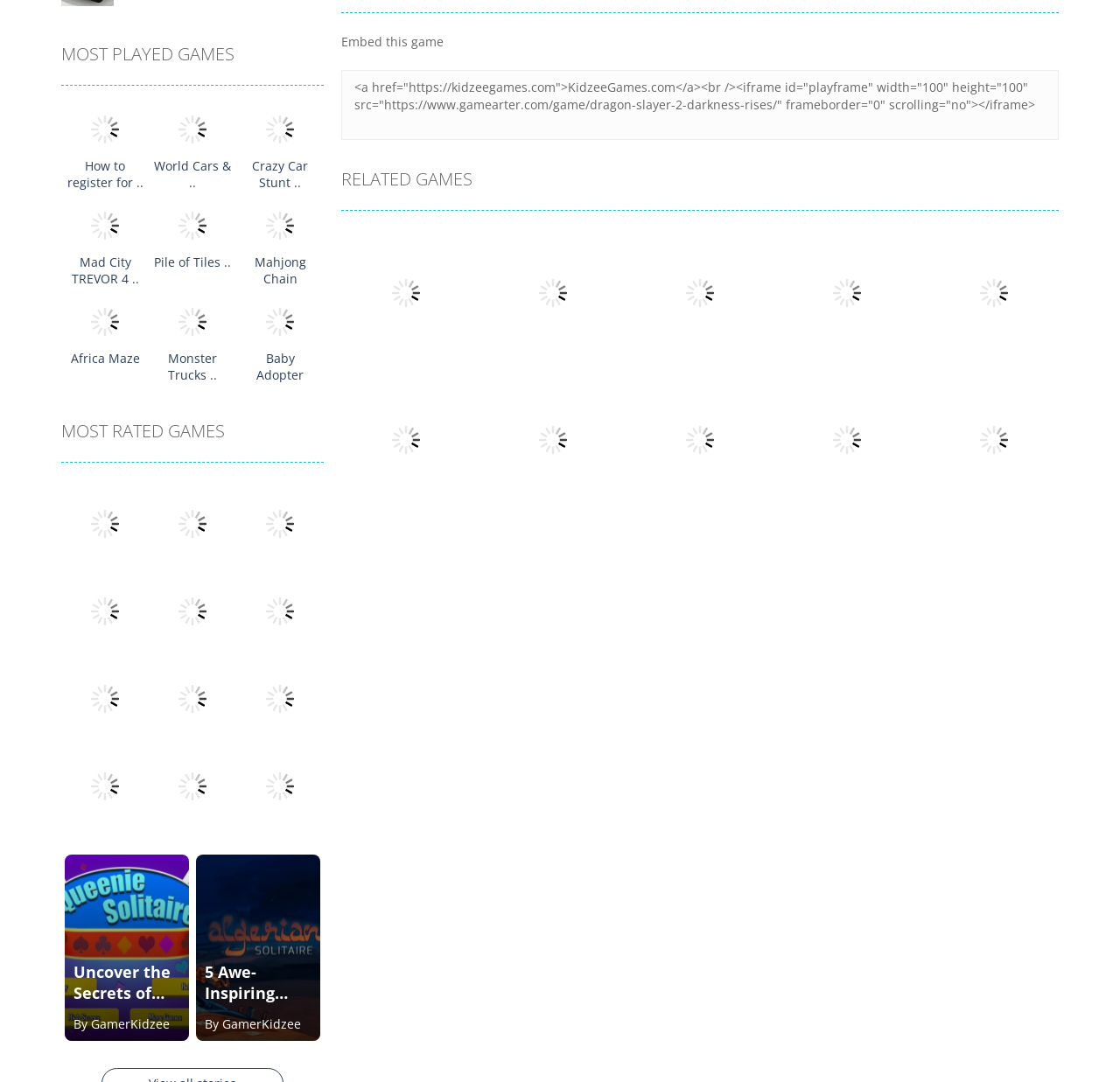Please identify the bounding box coordinates of the element on the webpage that should be clicked to follow this instruction: "Play Dragon Slayer 2: Darkness Rises". The bounding box coordinates should be given as four float numbers between 0 and 1, formatted as [left, top, right, bottom].

[0.316, 0.073, 0.924, 0.105]